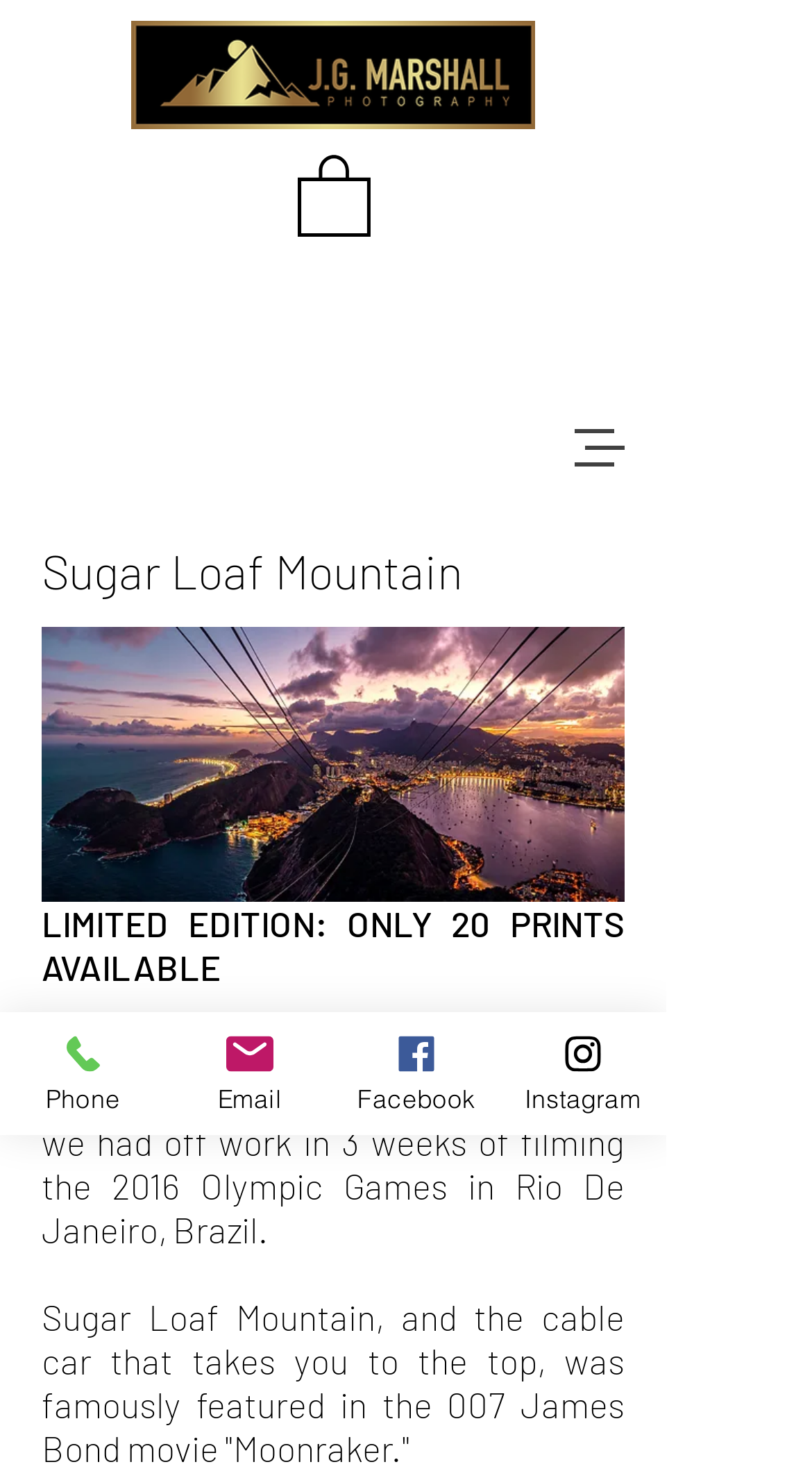What is the location of the mountain?
Using the image as a reference, answer with just one word or a short phrase.

Rio De Janeiro, Brazil